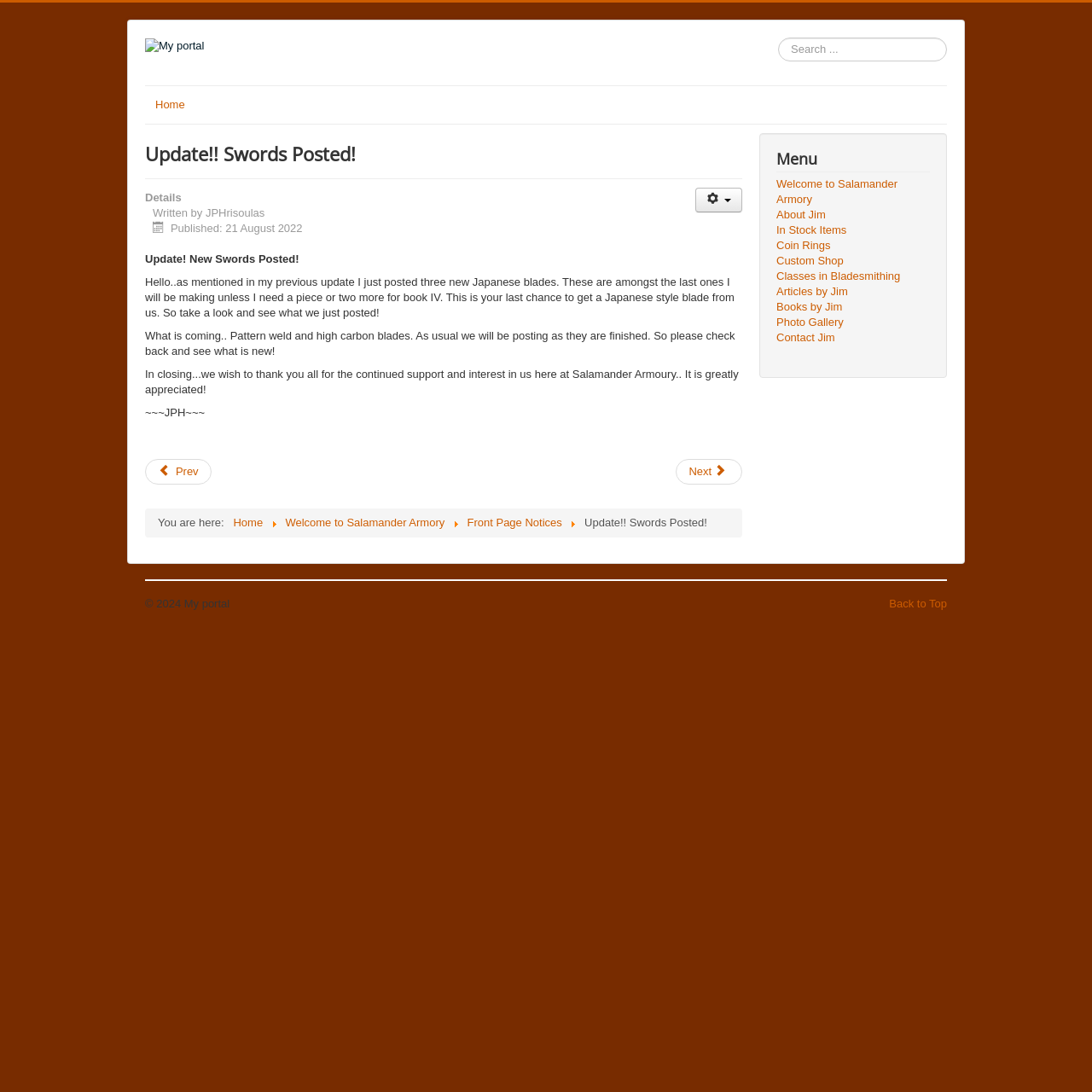Provide the bounding box coordinates of the HTML element described by the text: "Welcome to Salamander Armory". The coordinates should be in the format [left, top, right, bottom] with values between 0 and 1.

[0.711, 0.162, 0.852, 0.19]